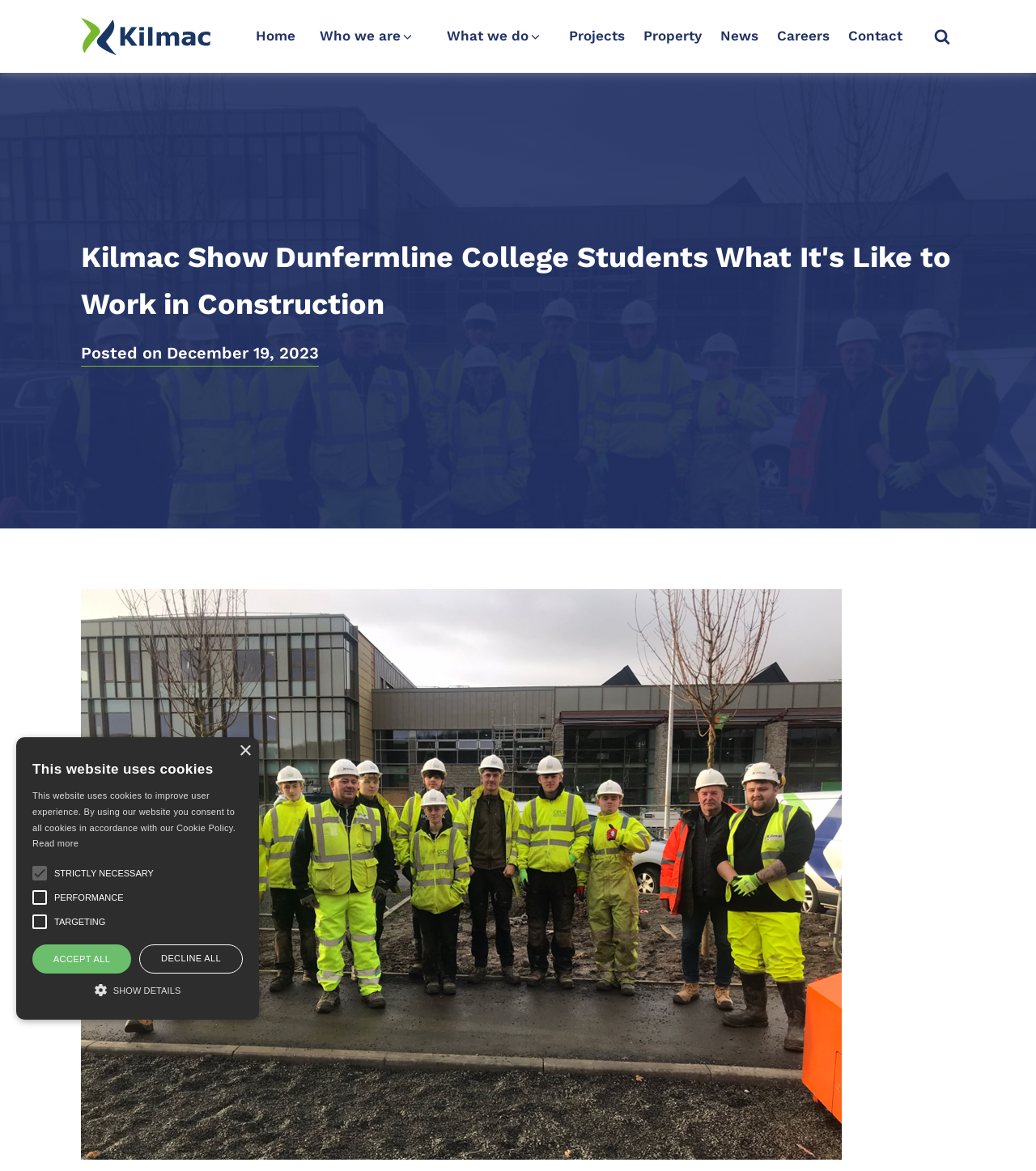Reply to the question with a single word or phrase:
What is the date of the post?

December 19, 2023